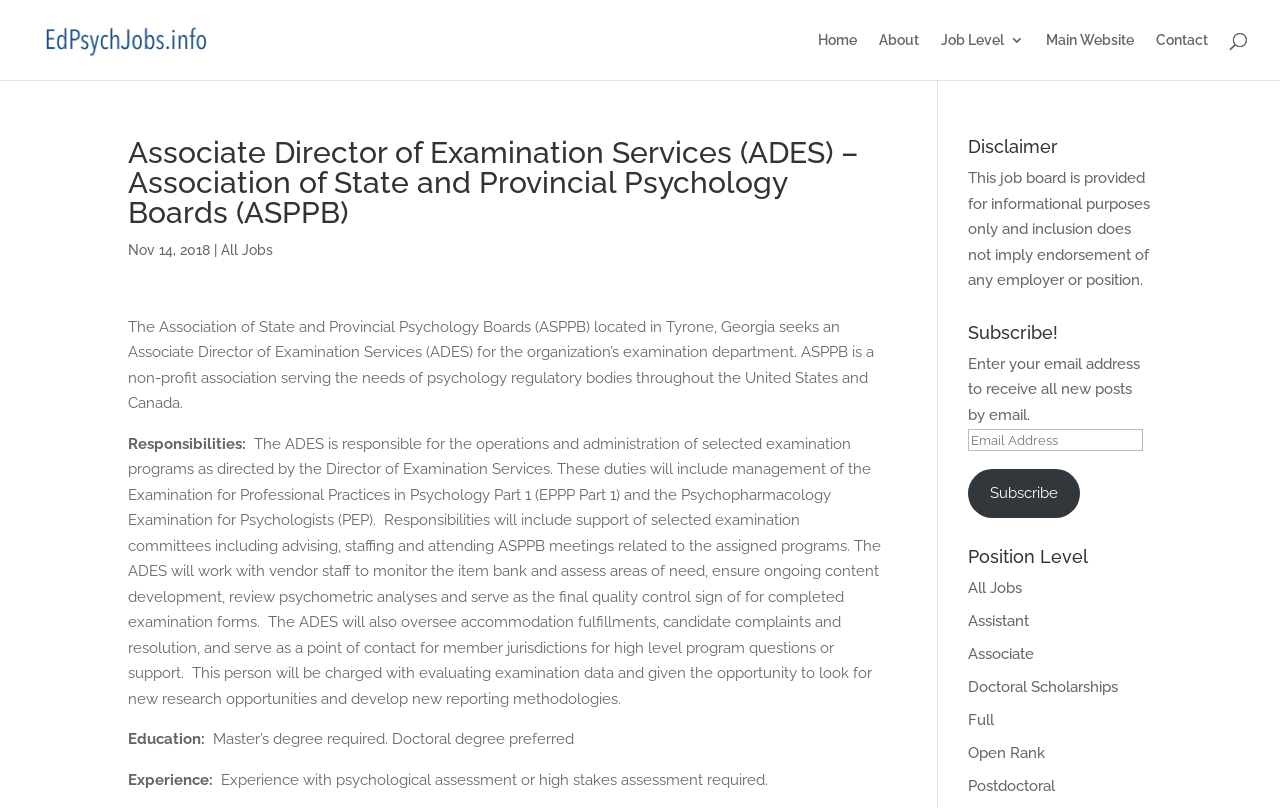Can you look at the image and give a comprehensive answer to the question:
What is the required education level for the position?

The required education level can be found in the static text element with the text 'Education: Master’s degree required. Doctoral degree preferred'.